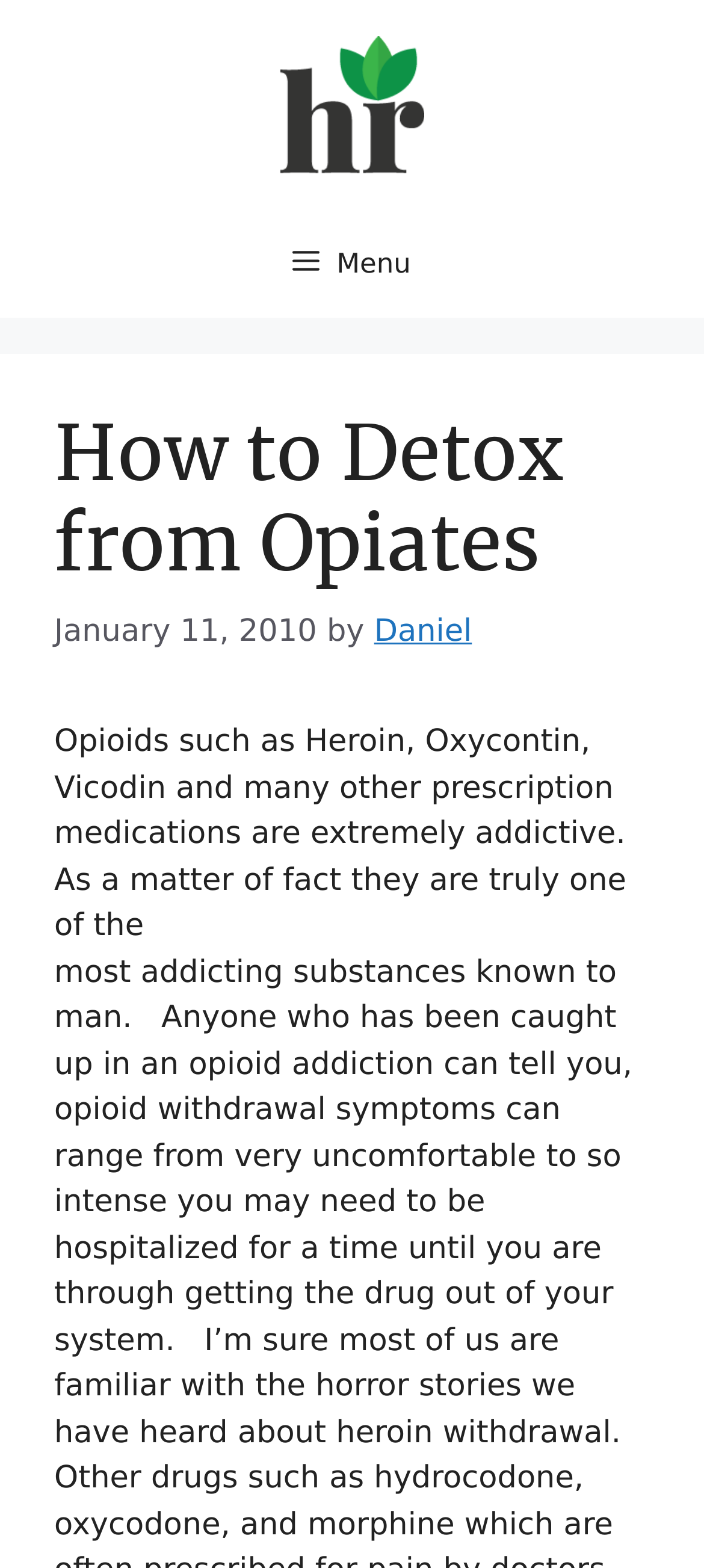Determine the bounding box coordinates of the UI element that matches the following description: "alt="Happy Recovery"". The coordinates should be four float numbers between 0 and 1 in the format [left, top, right, bottom].

[0.397, 0.055, 0.603, 0.078]